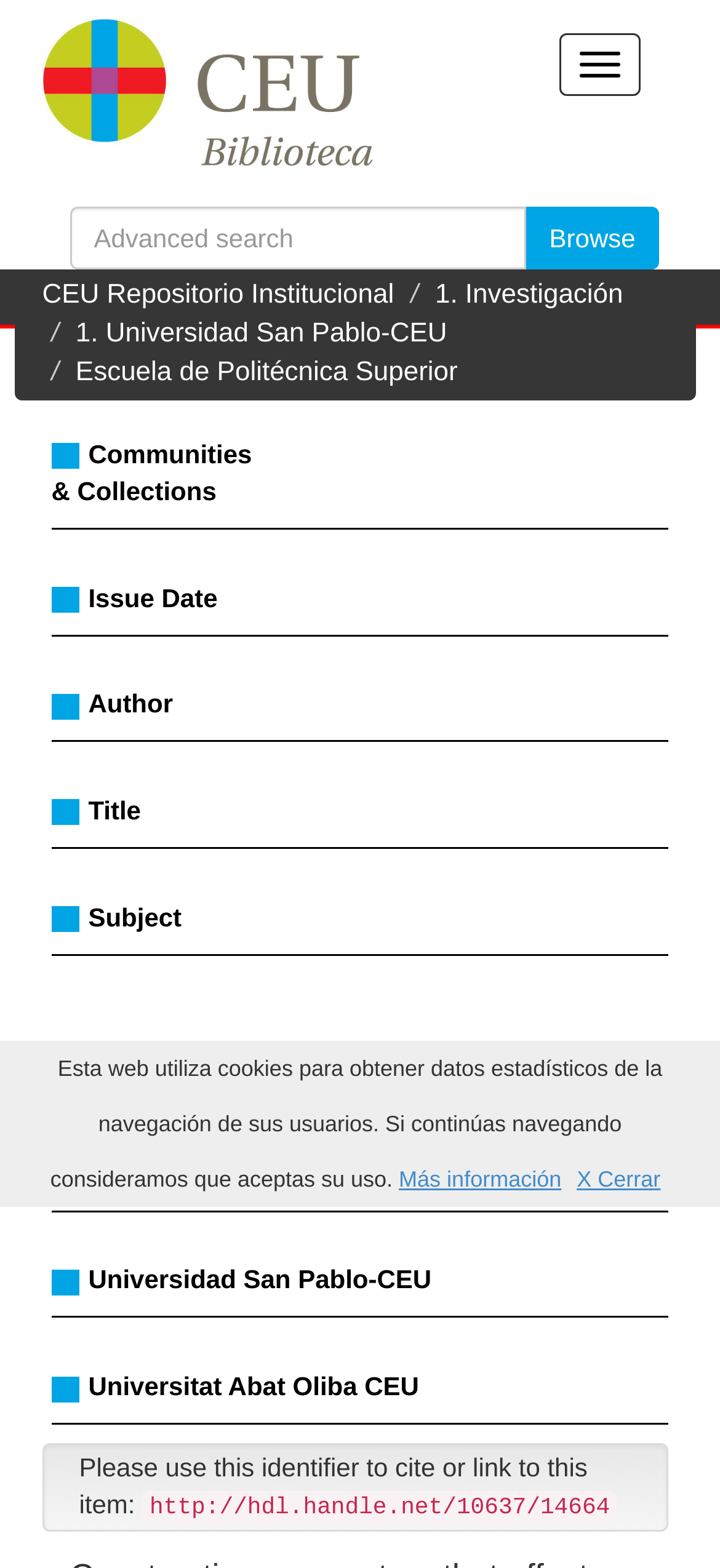Determine the bounding box coordinates for the area you should click to complete the following instruction: "Go to the home page".

None